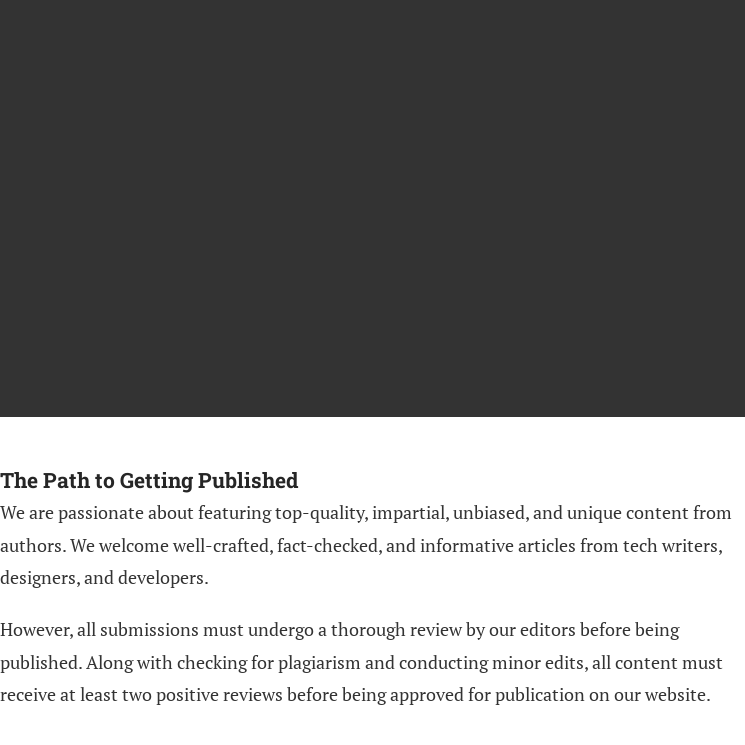Answer the question with a single word or phrase: 
What type of content does Hongkiat feature?

High-quality, impartial, and unique content